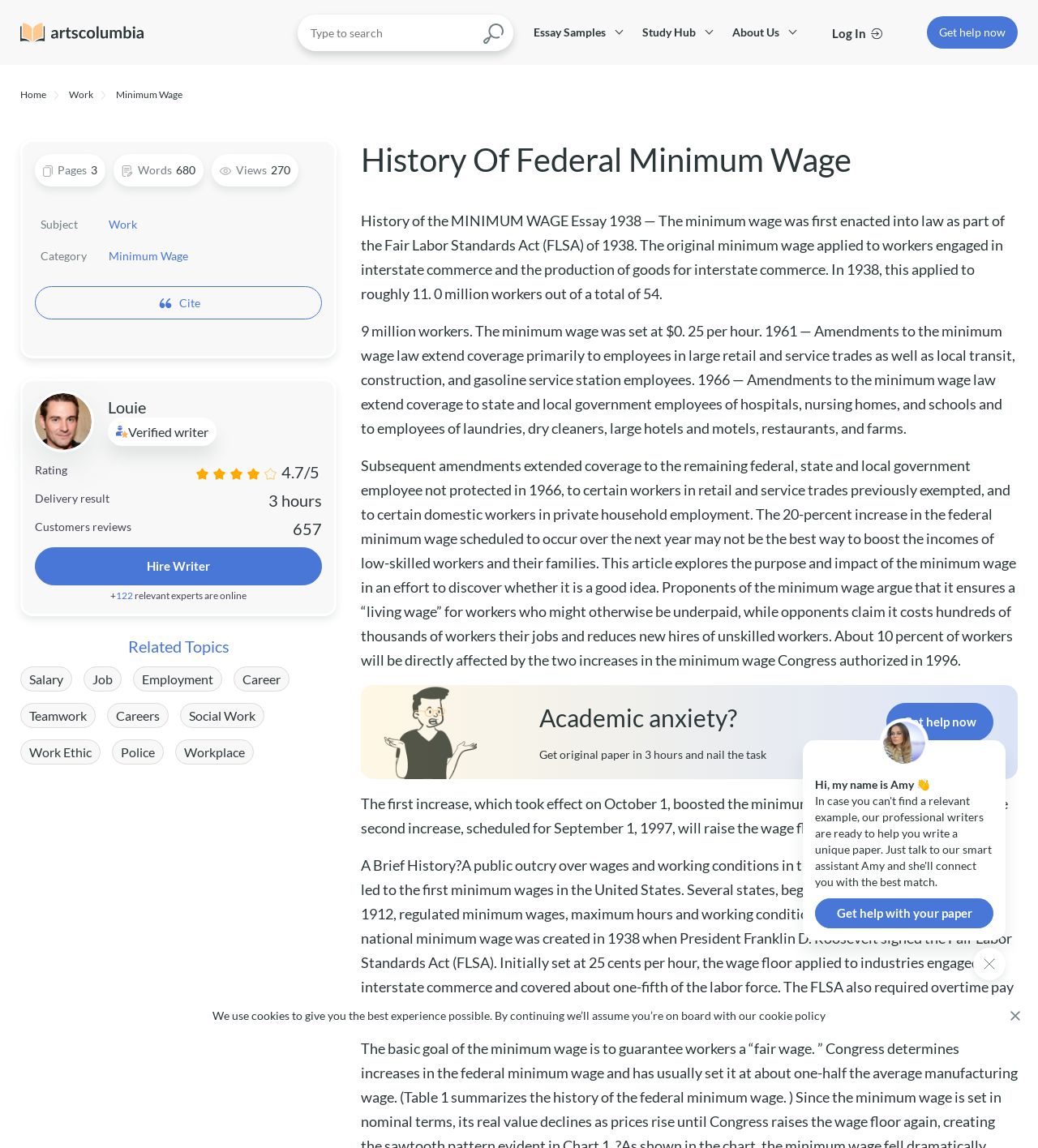Identify the bounding box coordinates necessary to click and complete the given instruction: "Search for essays".

[0.287, 0.012, 0.495, 0.044]